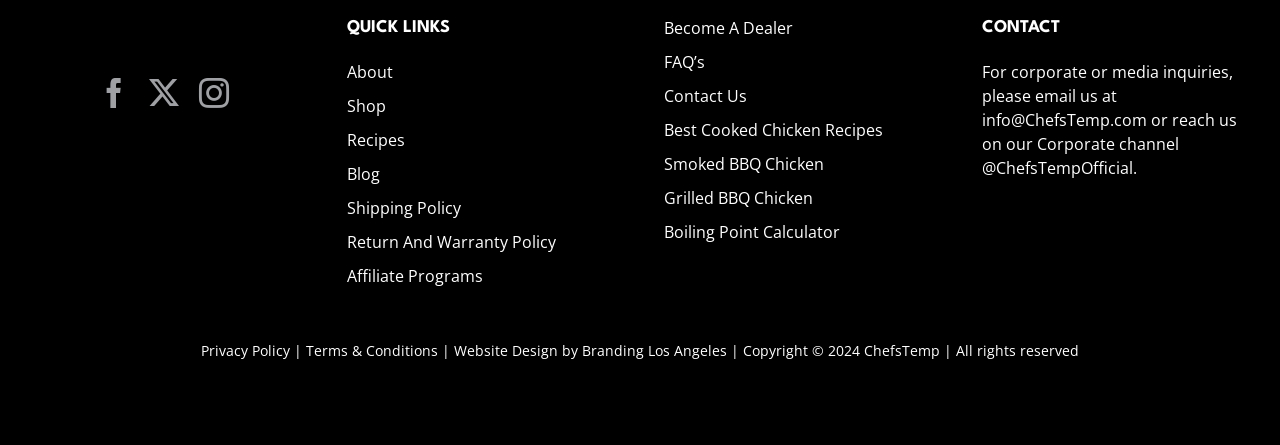What is the purpose of the 'Quick Links' section?
Answer the question with as much detail as you can, using the image as a reference.

The 'Quick Links' section is a navigation menu that provides quick access to various pages on the website, such as 'About', 'Shop', 'Recipes', and more. This section is designed to help users quickly find the information they need.